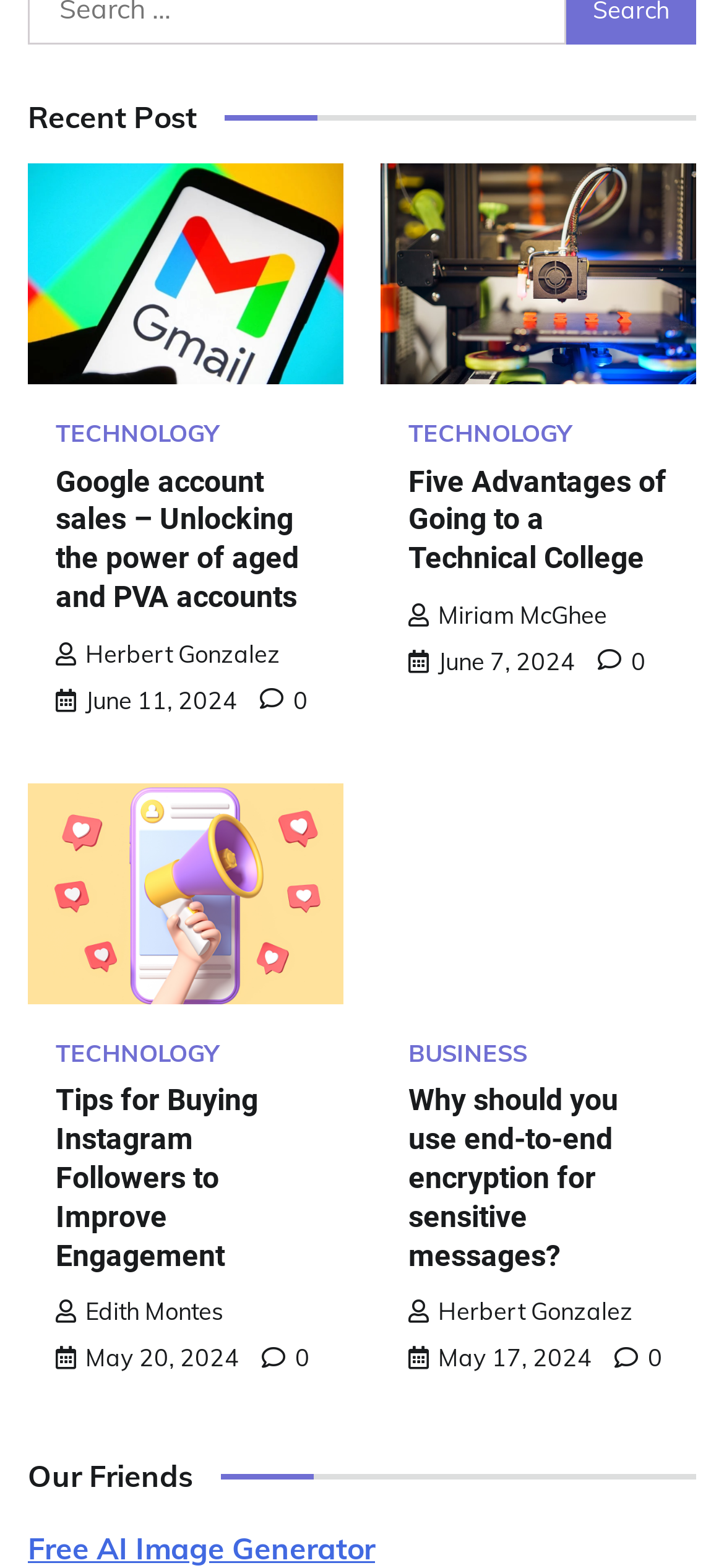Please provide a comprehensive response to the question below by analyzing the image: 
What is the date of the third post?

The third post has a StaticText 'May 20, 2024' below it, indicating that the date of this post is May 20, 2024.